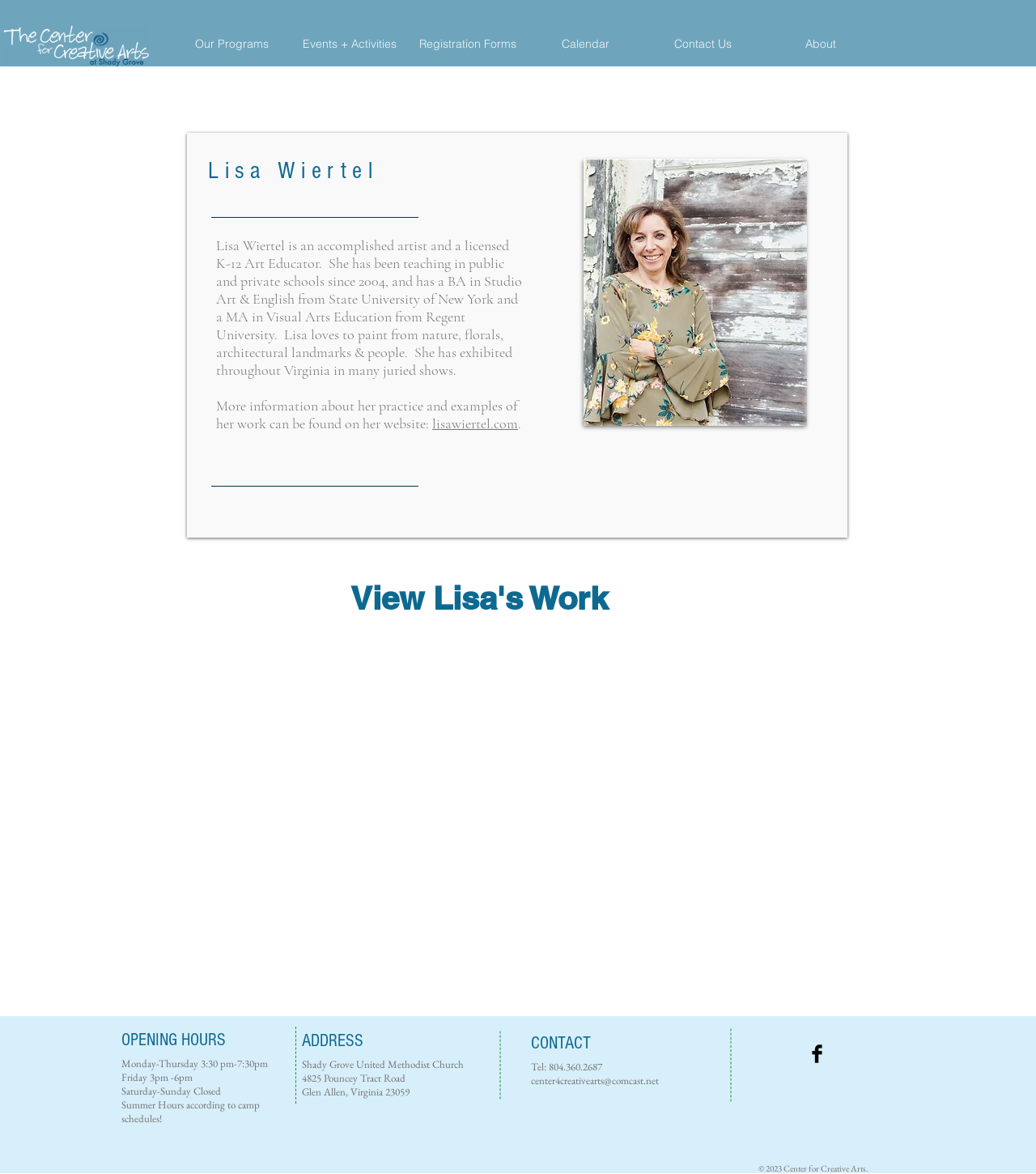Locate the bounding box of the user interface element based on this description: "Promenade".

None